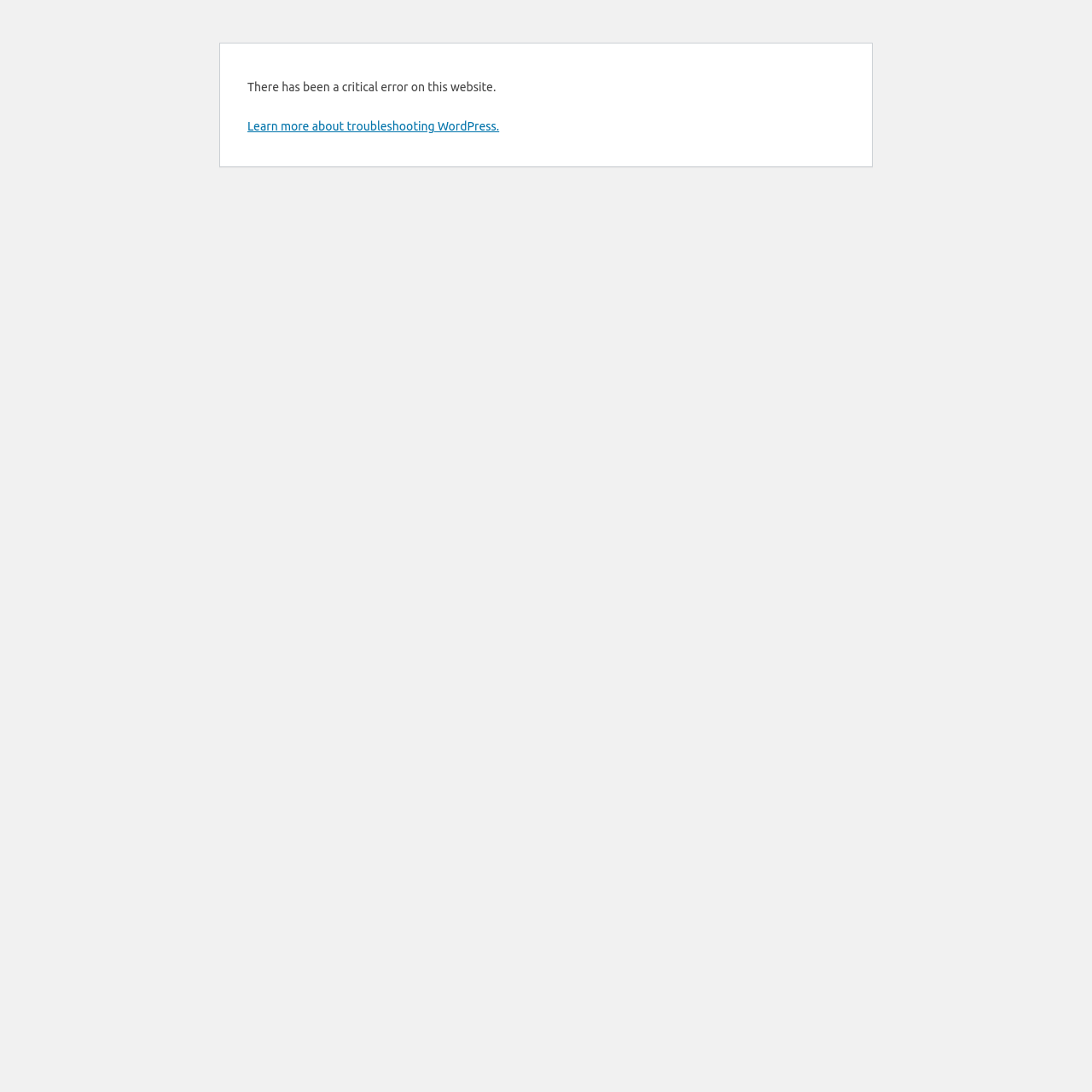Using the description "Learn more about troubleshooting WordPress.", locate and provide the bounding box of the UI element.

[0.227, 0.109, 0.457, 0.122]